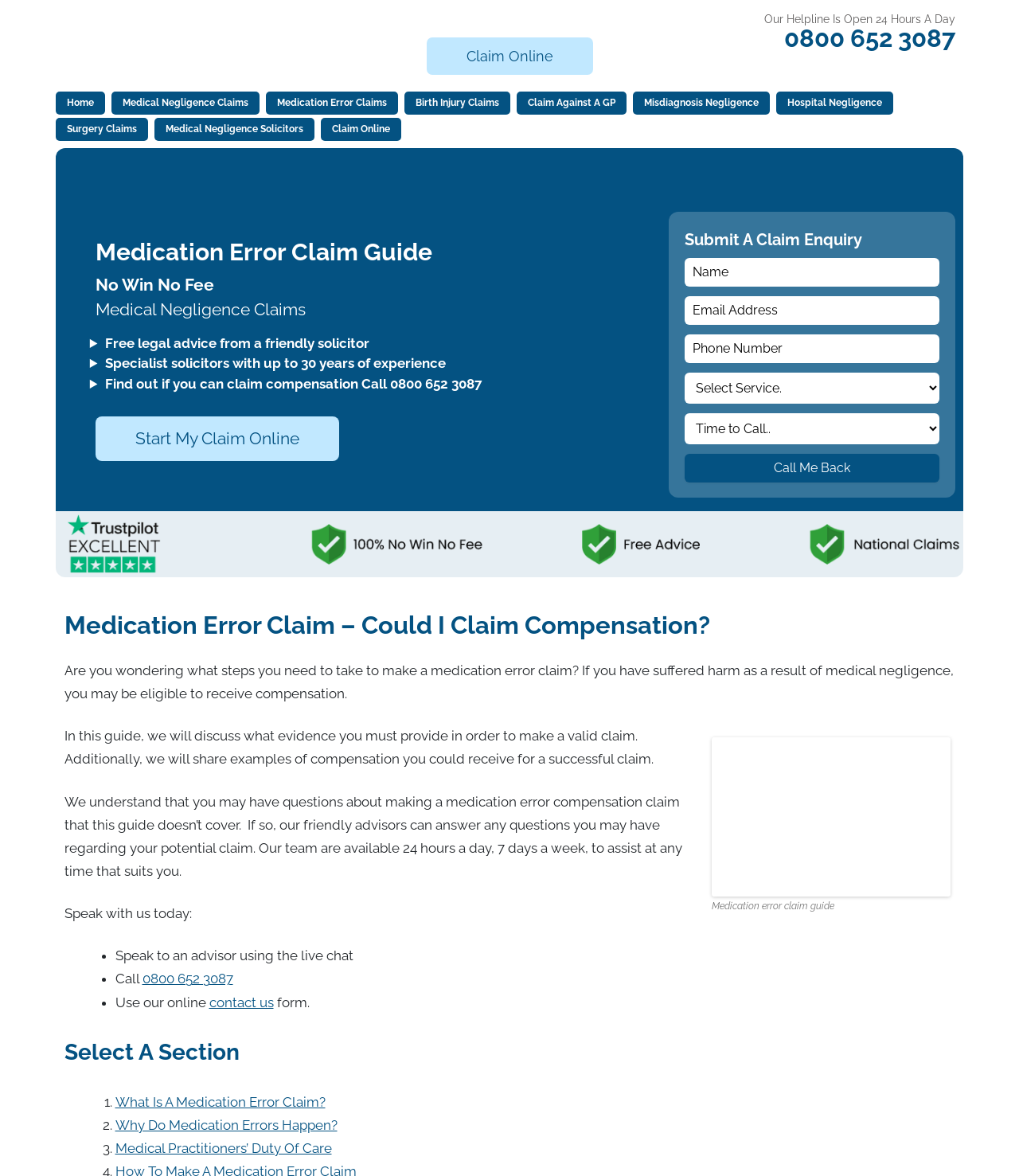Find and indicate the bounding box coordinates of the region you should select to follow the given instruction: "Contact us for free legal advice".

[0.671, 0.196, 0.846, 0.212]